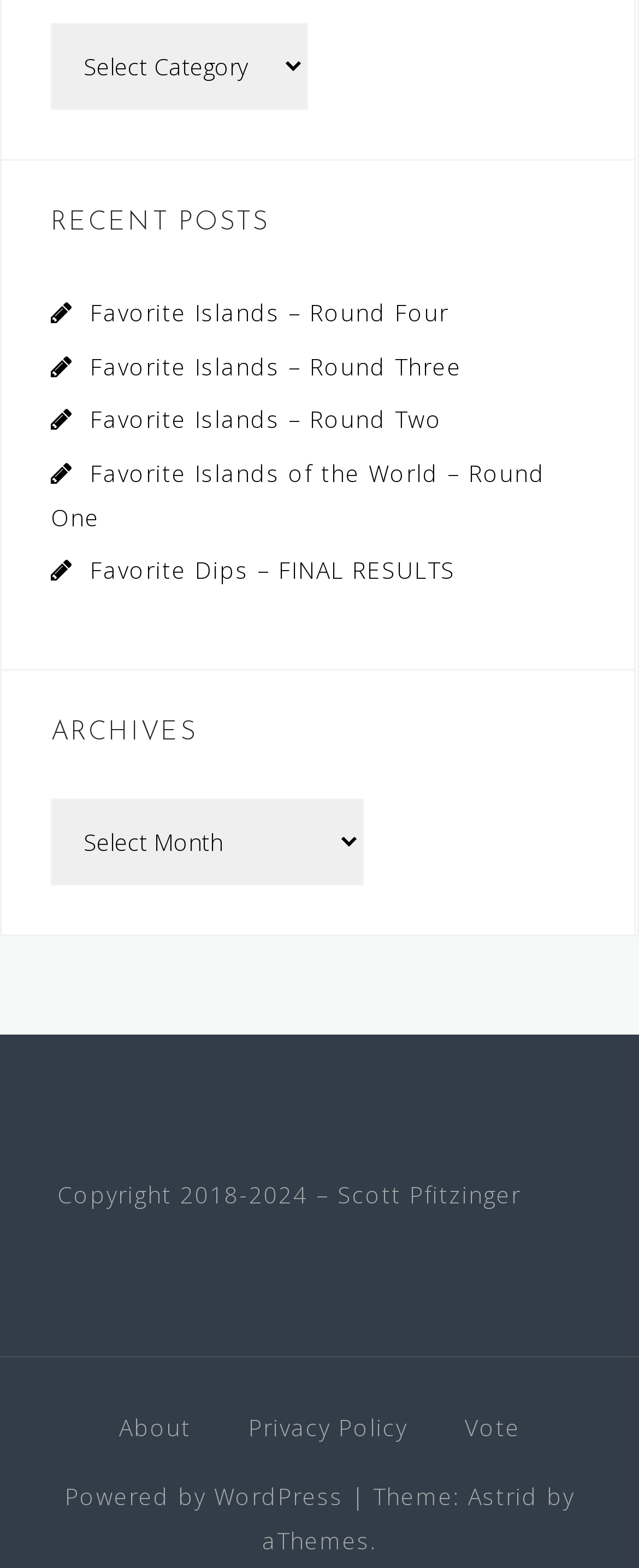Using the information in the image, give a comprehensive answer to the question: 
Who is the copyright holder?

The webpage has a static text with the copyright information 'opyright 2018-2024 – Scott Pfitzinger' which indicates that Scott Pfitzinger is the copyright holder.